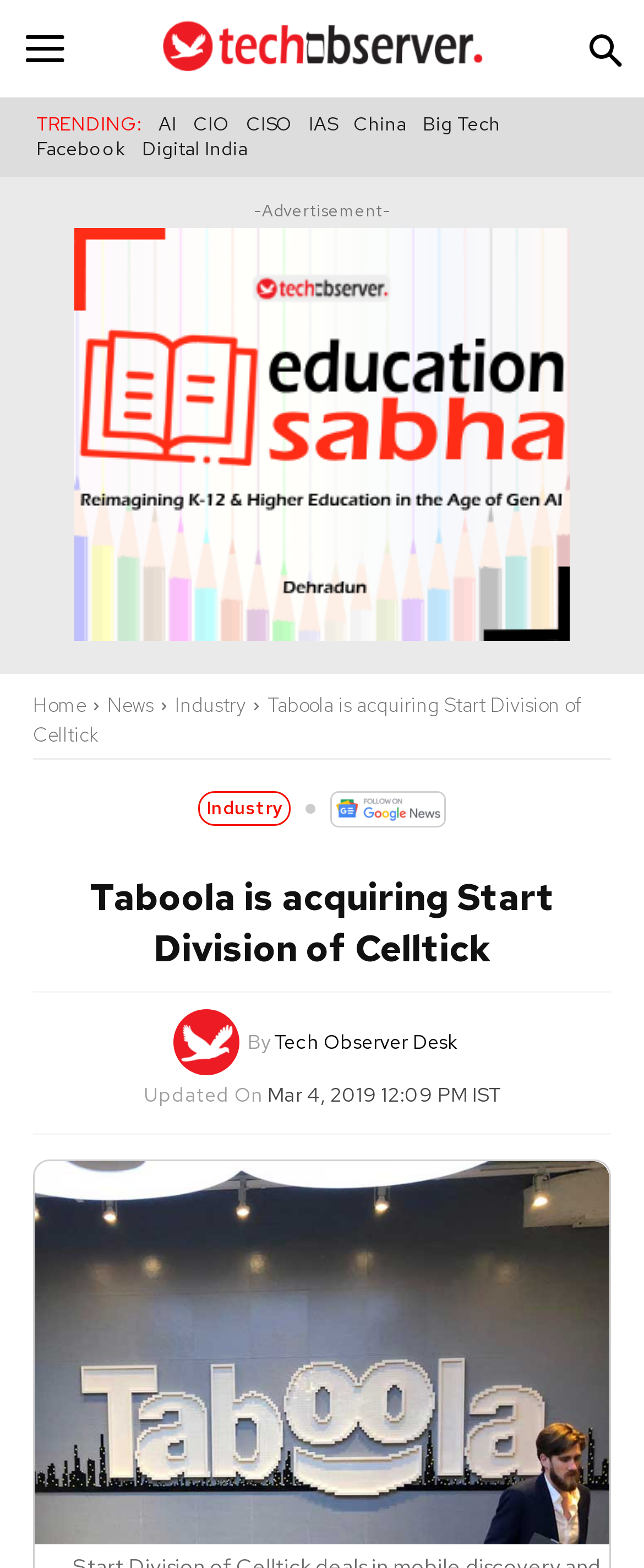What is the date and time of the update?
Provide a detailed and well-explained answer to the question.

I found the answer by looking at the 'Updated On' section, which displays the date and time as 'Mar 4, 2019 12:09 PM IST'.